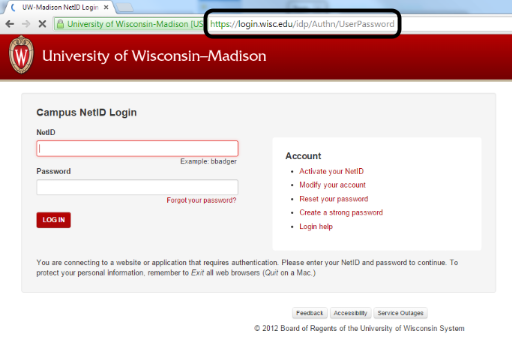Describe all the aspects of the image extensively.

The image displays the login page for the University of Wisconsin–Madison's NetID system. At the top, the URL is highlighted, indicating that users should only enter their NetID and password on this secure site, which begins with "https://login.wisc.edu." The page contains fields for entering a NetID and password, as well as a link for users who may have forgotten their password. On the right side, various options are available to activate or modify the NetID, reset passwords, and access help. The bottom of the page includes a notice reminding users to protect their personal information and highlighting that the site is managed by the University of Wisconsin System. This login interface is crucial for safeguarding user credentials against phishing attempts, which have been increasing at the university.